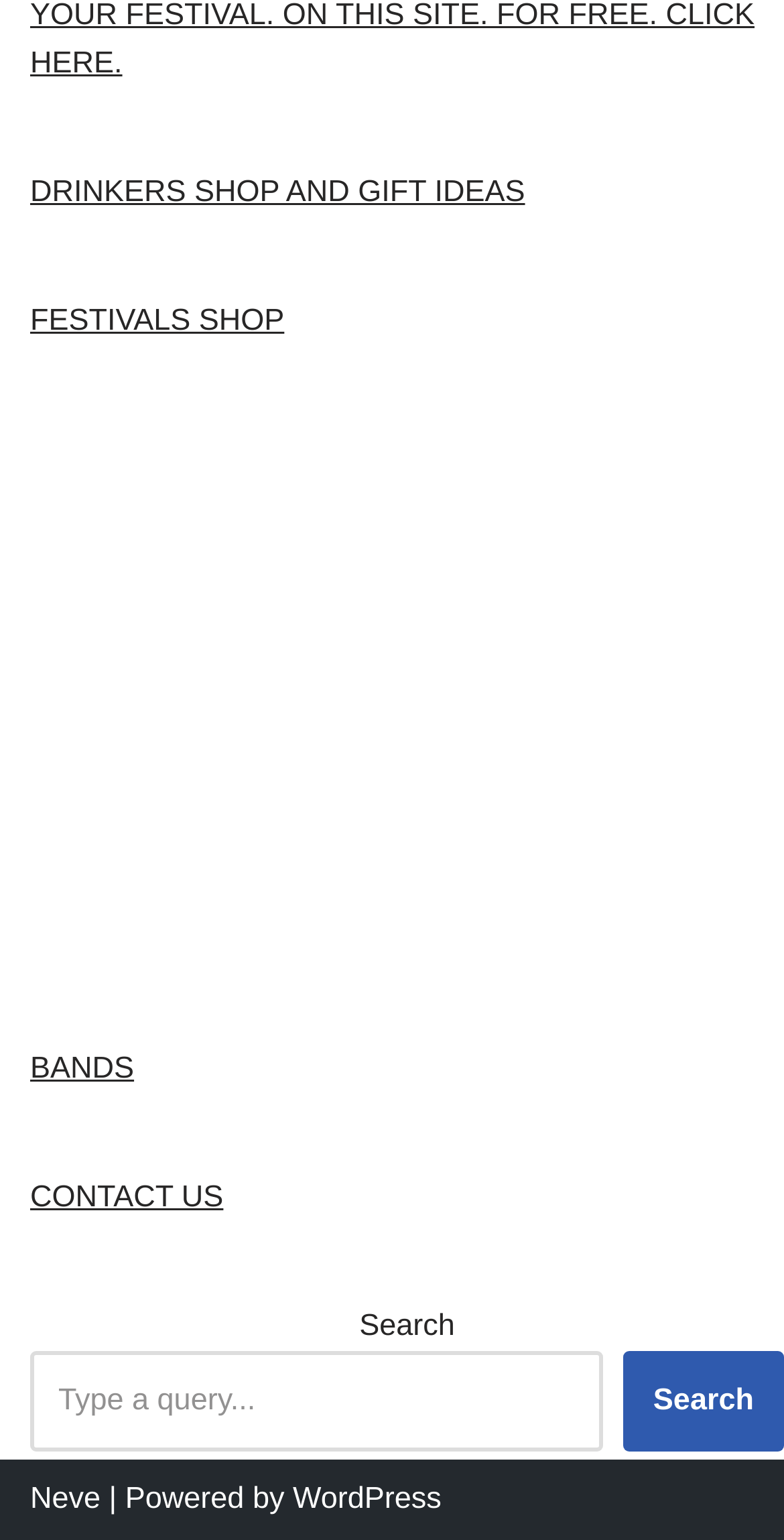Please locate the bounding box coordinates for the element that should be clicked to achieve the following instruction: "View Neve". Ensure the coordinates are given as four float numbers between 0 and 1, i.e., [left, top, right, bottom].

[0.038, 0.962, 0.128, 0.984]